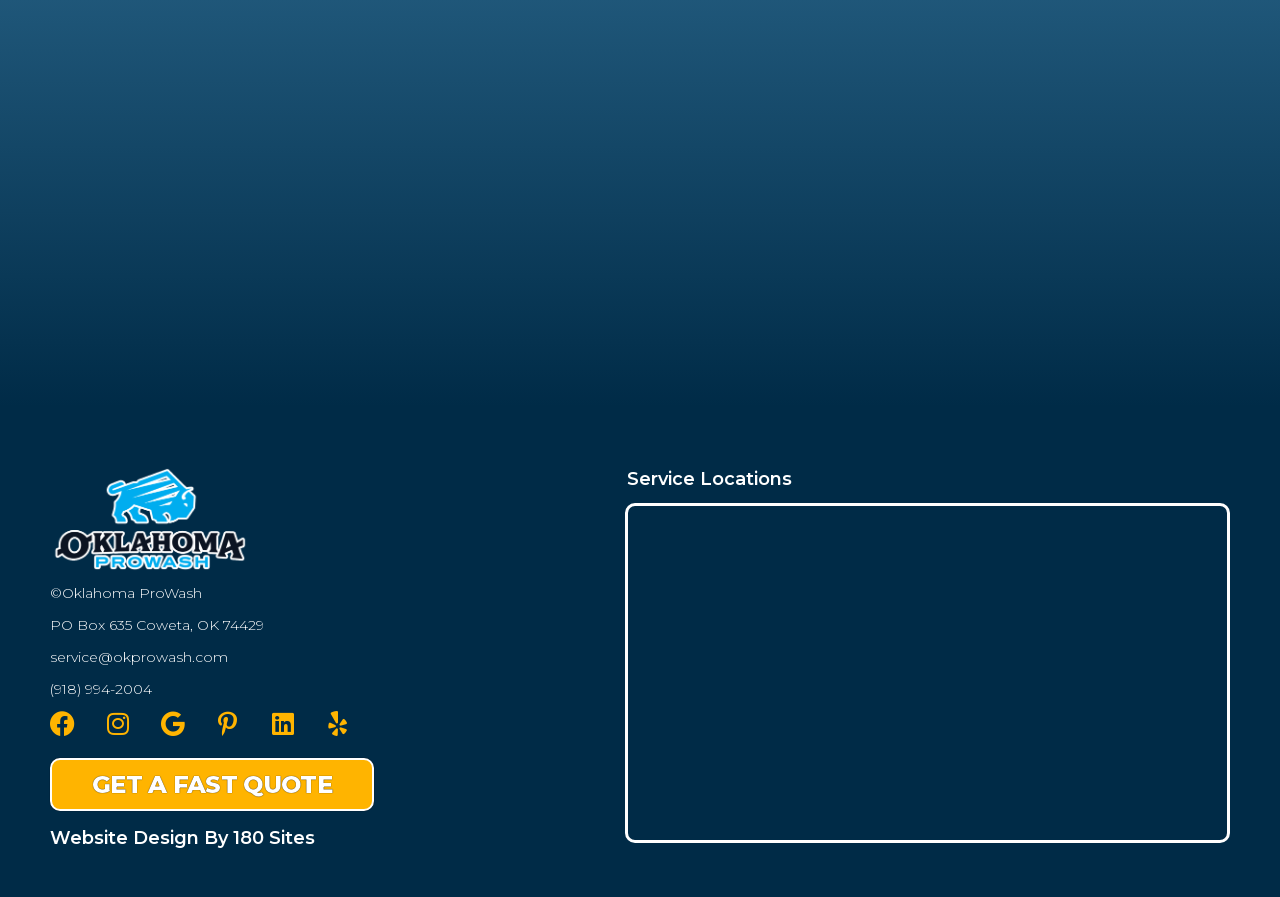Reply to the question below using a single word or brief phrase:
What is the company name?

Oklahoma ProWash